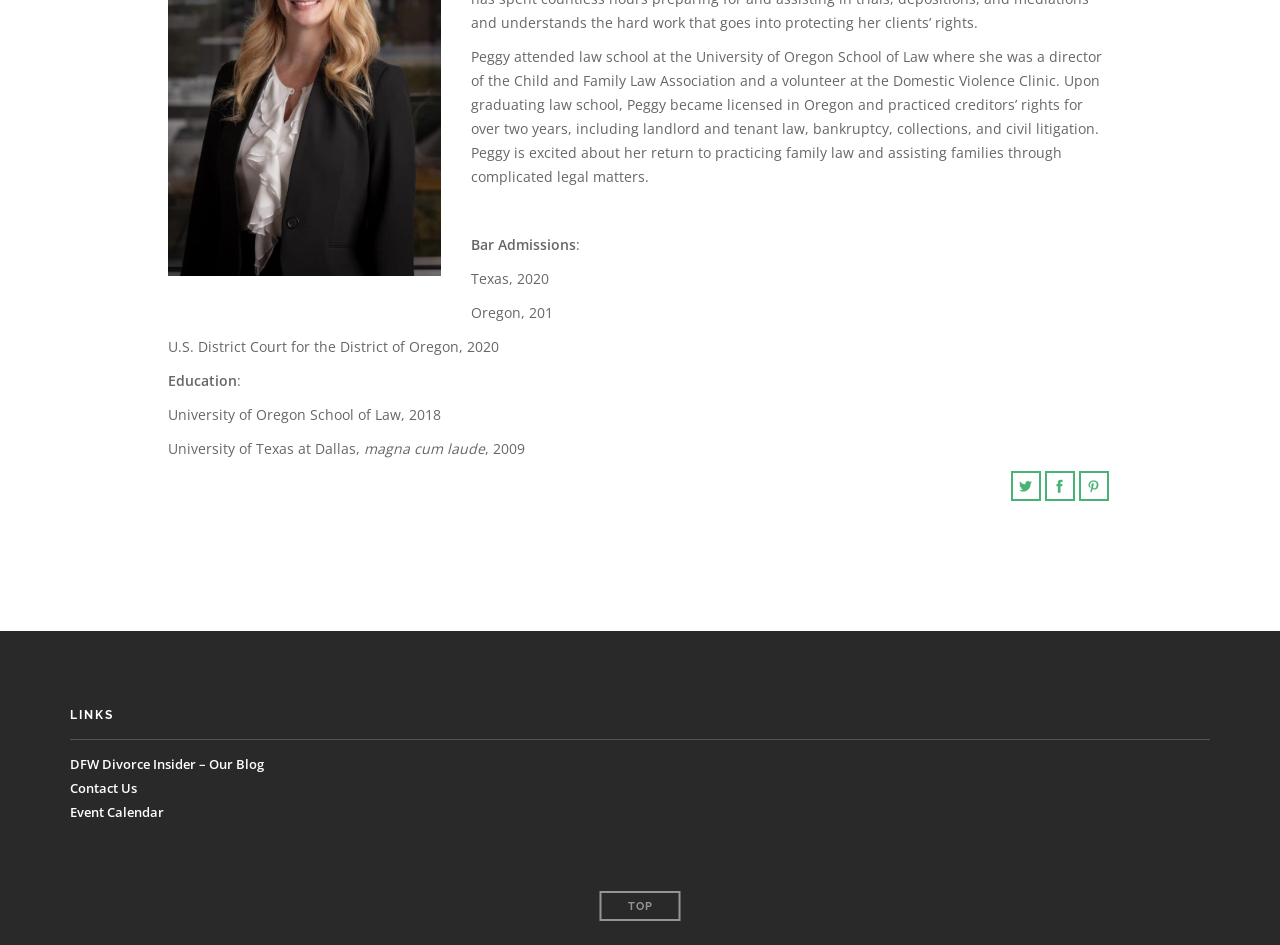Provide the bounding box coordinates for the UI element that is described as: "Contact Us".

[0.055, 0.824, 0.107, 0.843]